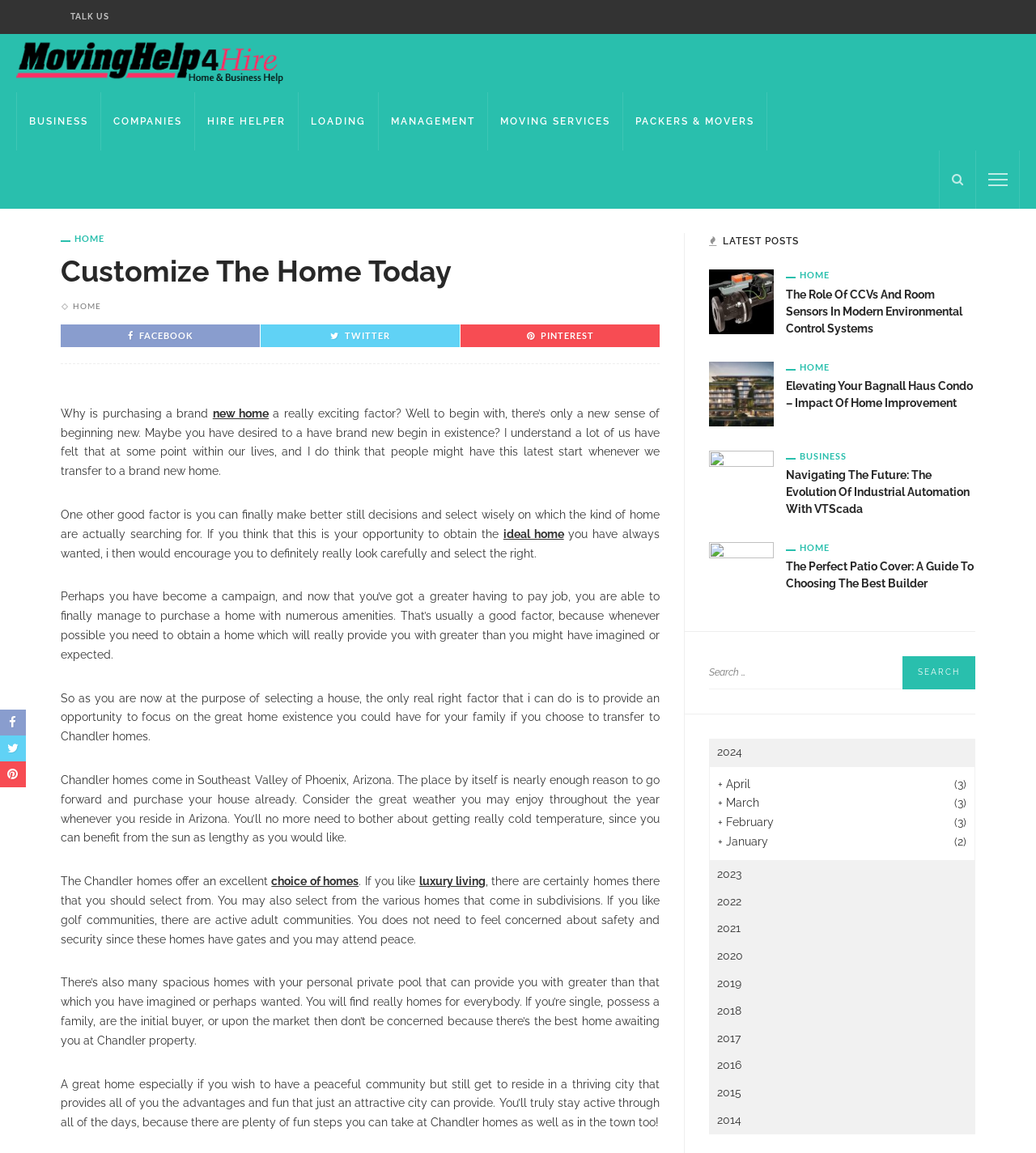Pinpoint the bounding box coordinates of the element you need to click to execute the following instruction: "Click on the 'TALK US' link". The bounding box should be represented by four float numbers between 0 and 1, in the format [left, top, right, bottom].

[0.059, 0.0, 0.115, 0.029]